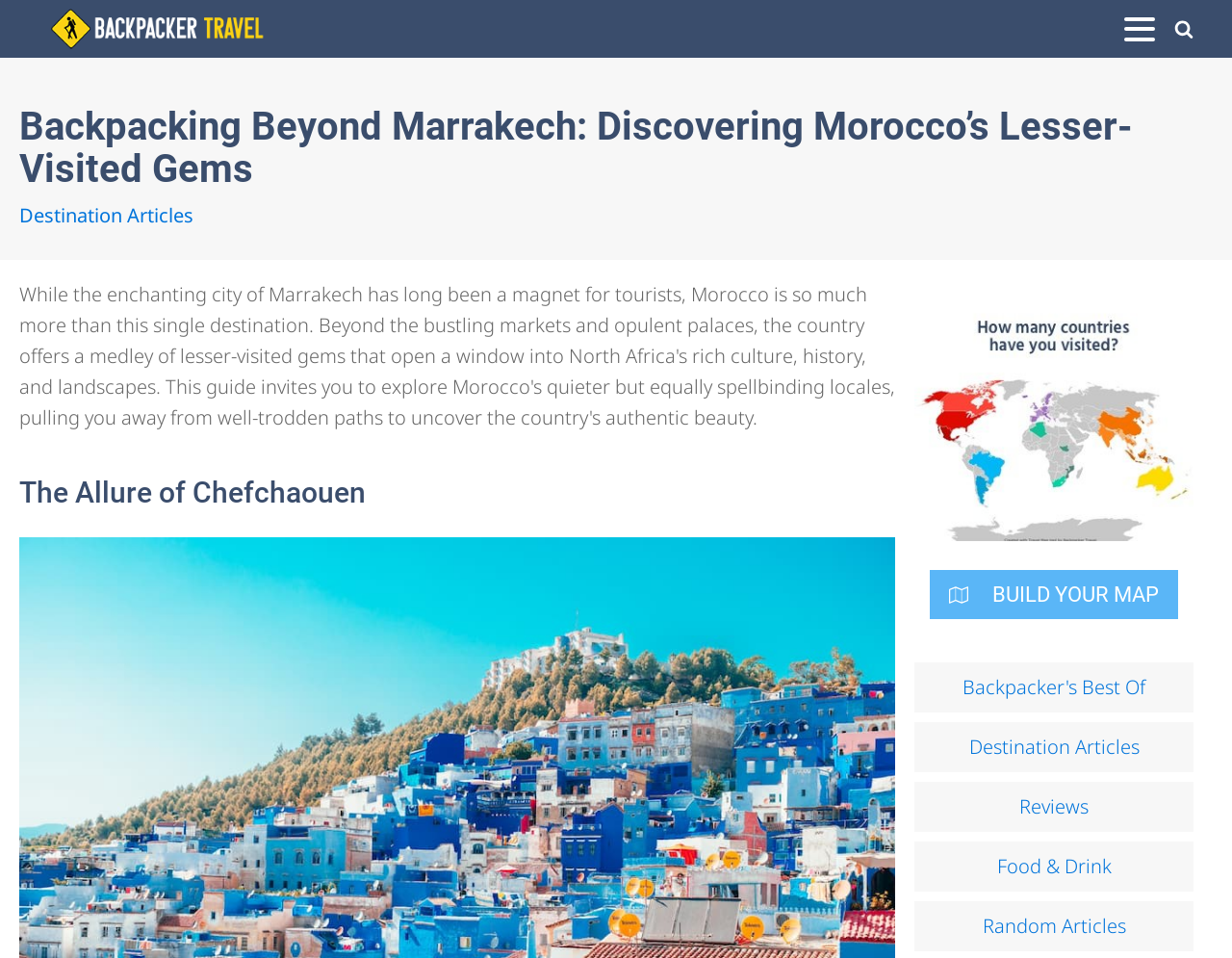Please find the bounding box coordinates of the element's region to be clicked to carry out this instruction: "search".

[0.953, 0.02, 0.969, 0.04]